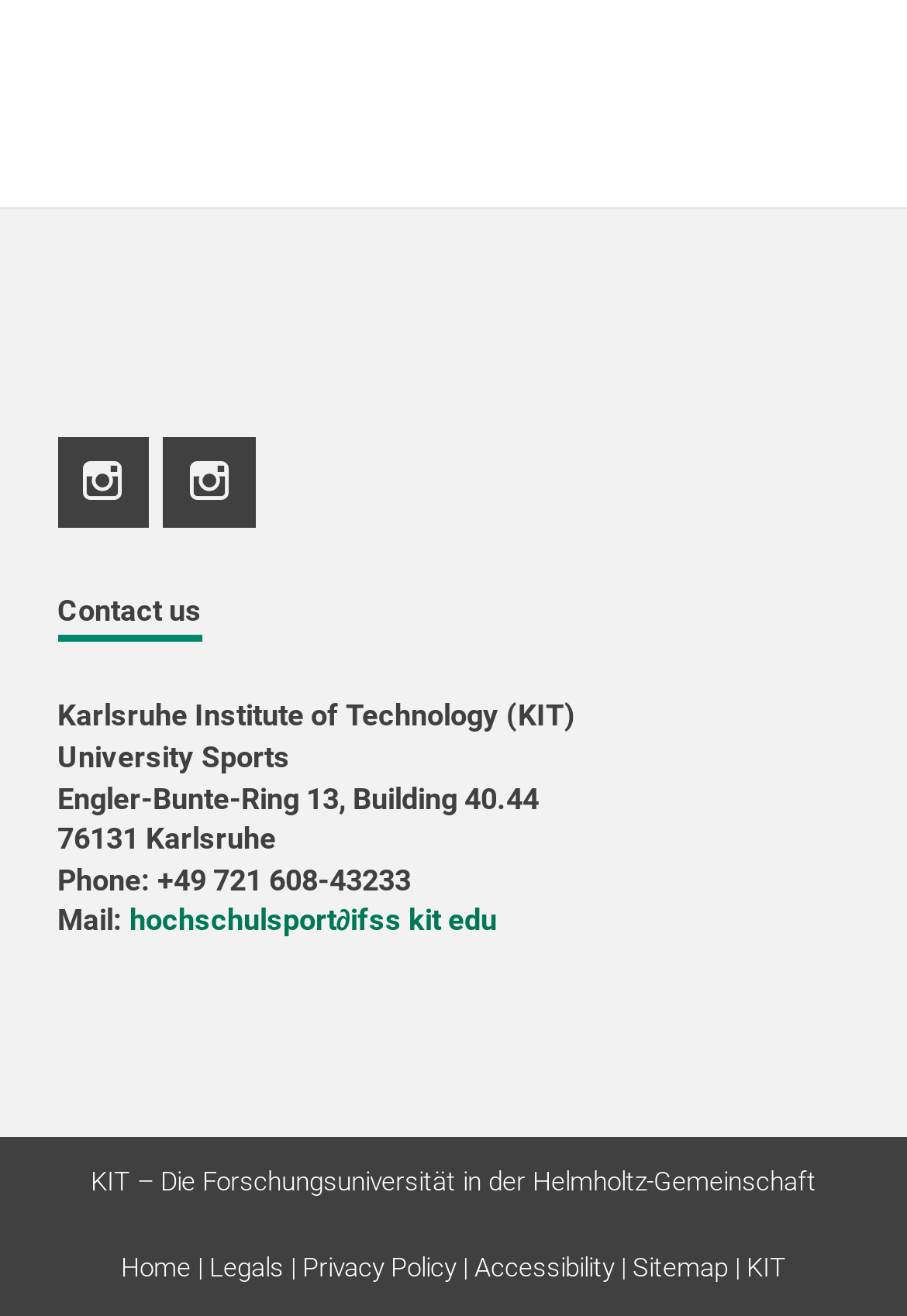Use a single word or phrase to answer the following:
What is the email address of University Sports?

hochschulsport@ifss.kit.edu